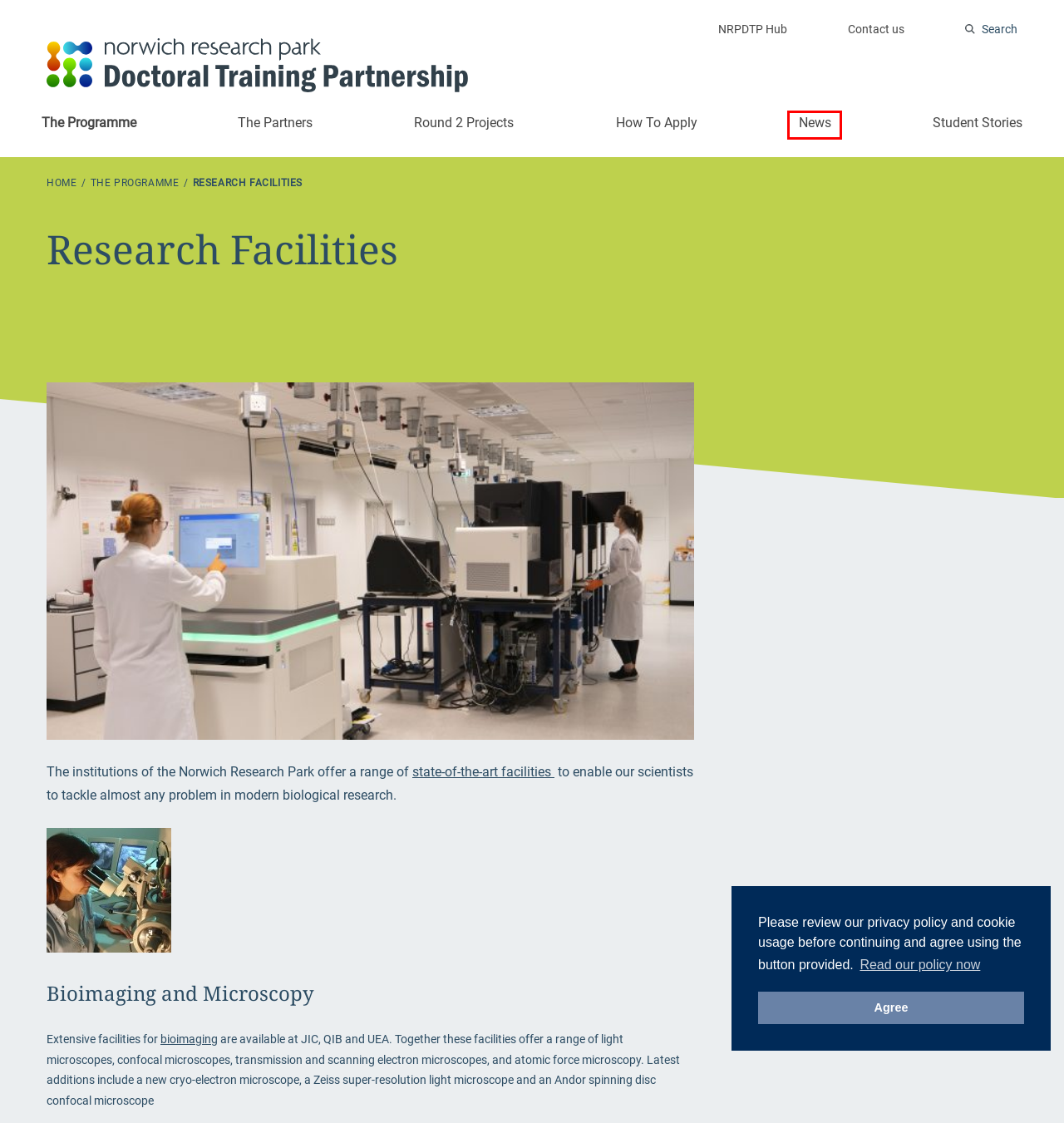You are given a screenshot of a webpage with a red rectangle bounding box. Choose the best webpage description that matches the new webpage after clicking the element in the bounding box. Here are the candidates:
A. The Partners | Doctoral Training Partnership
B. How To Apply | Doctoral Training Partnership
C. News articles | Doctoral Training Partnership
D. Contact us | Doctoral Training Partnership
E. Round 2 Projects | Doctoral Training Partnership
F. The Programme | Doctoral Training Partnership
G. Clinical Research Facility - Quadram Institute
H. Privacy Policy | Doctoral Training Partnership

C